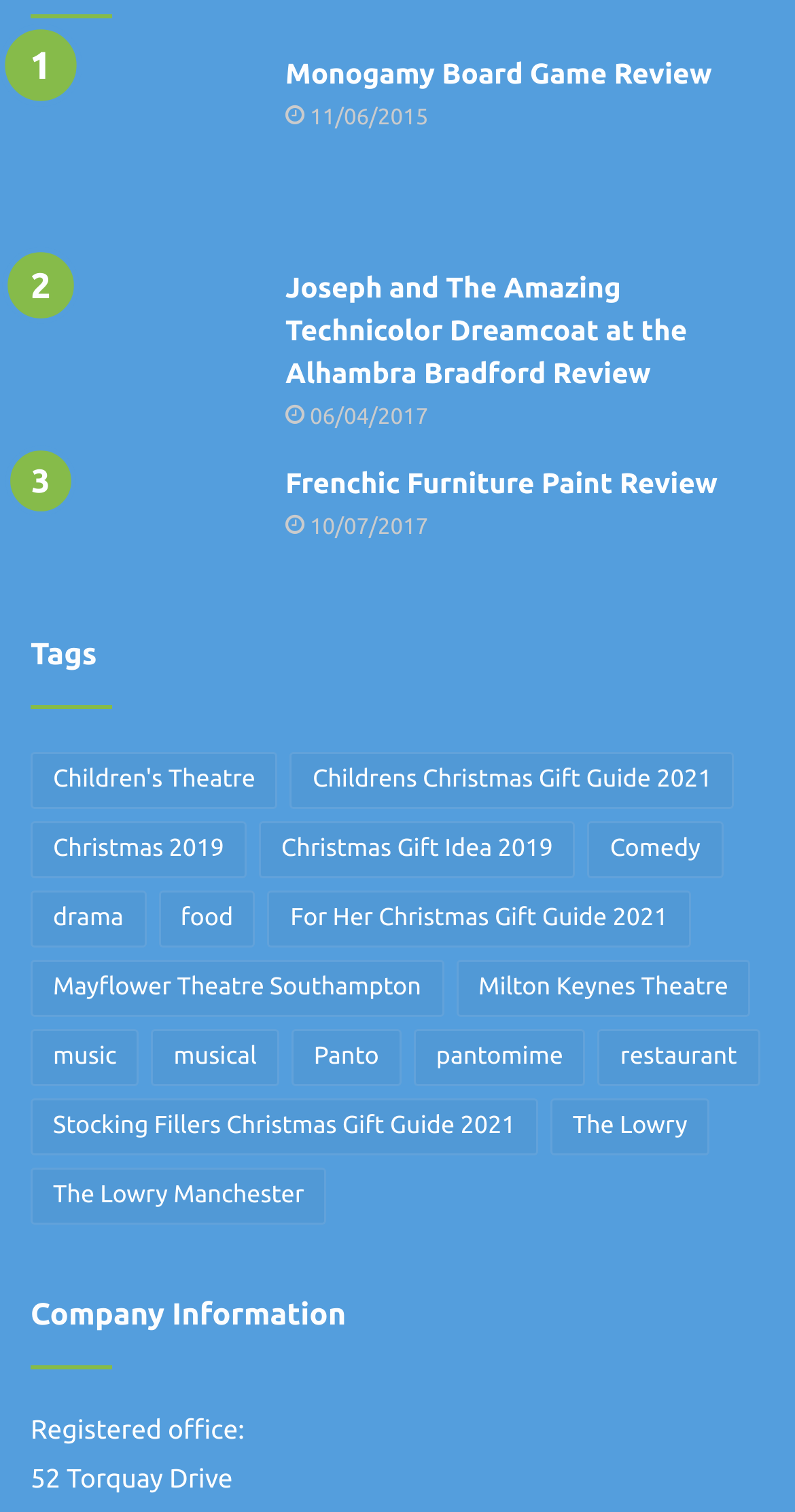Give a short answer to this question using one word or a phrase:
What is the address of the registered office?

52 Torquay Drive